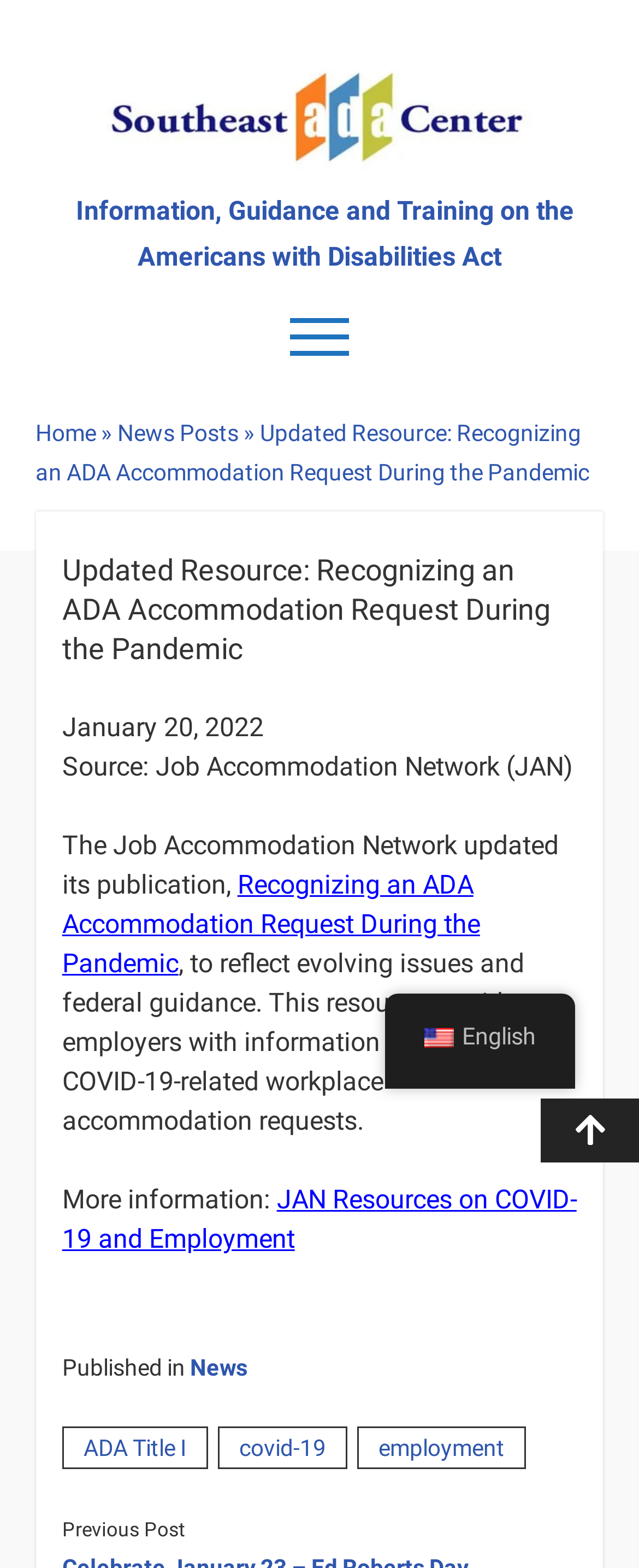Create a full and detailed caption for the entire webpage.

This webpage is about the Southeast ADA Center, which provides information, guidance, and training on the Americans with Disabilities Act. At the top of the page, there is a logo of the Southeast ADA Center, accompanied by a link to the center's homepage. Below the logo, there is a brief description of the center's purpose.

On the top-right corner of the page, there is a menu button that can be expanded to reveal a list of links to various sections of the website, including Home, Events, News, and Resources. Next to the menu button, there are social media links to Facebook, Instagram, LinkedIn, and YouTube, as well as a phone number and an email link.

In the main content area, there is a news article titled "Updated Resource: Recognizing an ADA Accommodation Request During the Pandemic" with a publication date of January 20, 2022, and a source credited to the Job Accommodation Network (JAN). The article provides information on processing COVID-19-related workplace accommodation requests and includes links to related resources.

Below the article, there are links to related topics, including ADA Title I, COVID-19, and employment. There is also a "Previous Post" link at the bottom of the page.

On the right-hand side of the page, there are links to various sections of the website, including Laws & Courts, Training, and Español. There are also buttons to open dropdown menus for these sections.

At the very bottom of the page, there is a button to scroll to the top of the page and a link to switch the language to English.